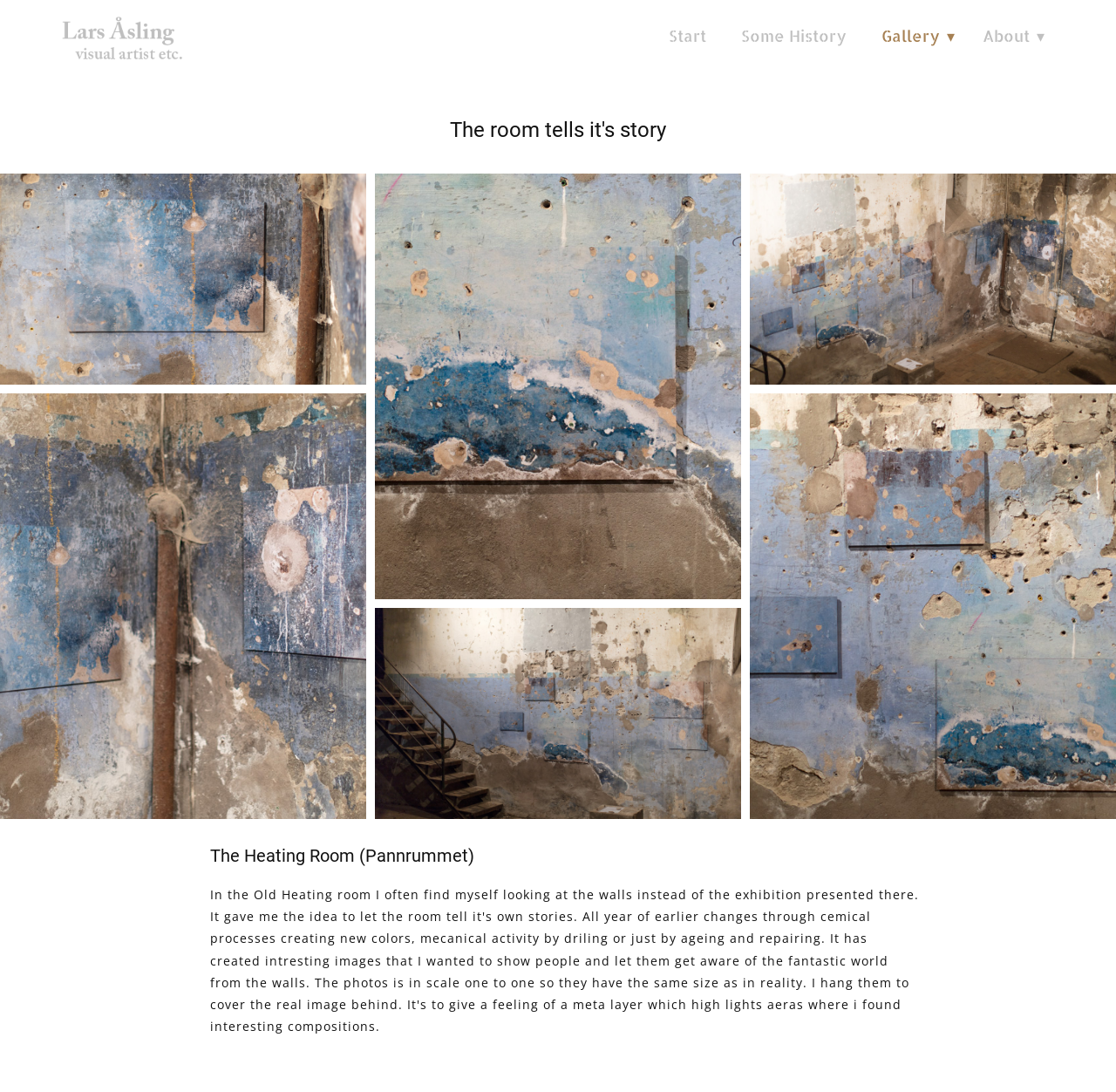What is the first link on the webpage?
By examining the image, provide a one-word or phrase answer.

Start